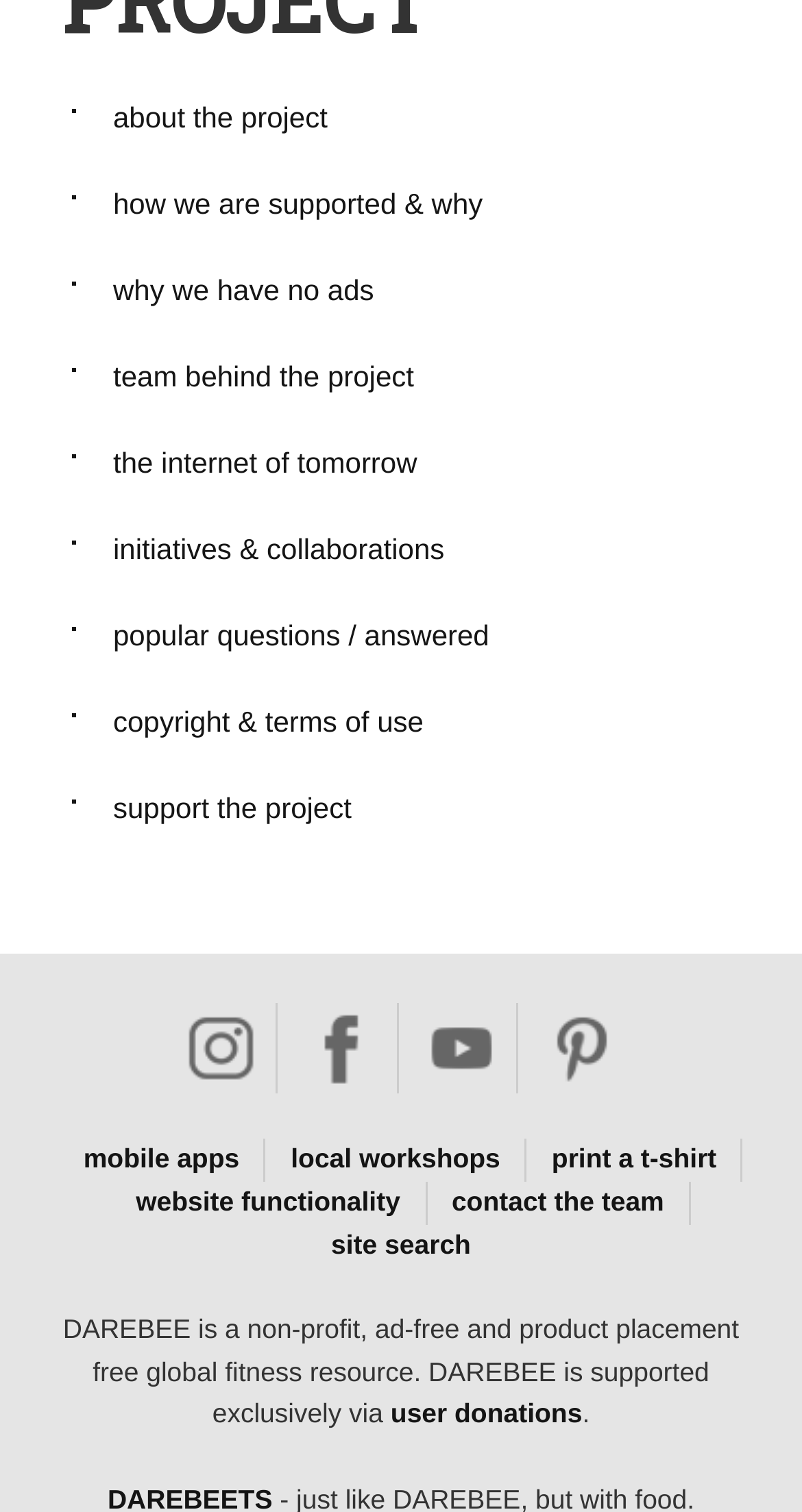What is the purpose of the 'support the project' link?
Please provide a single word or phrase as your answer based on the screenshot.

to support the project